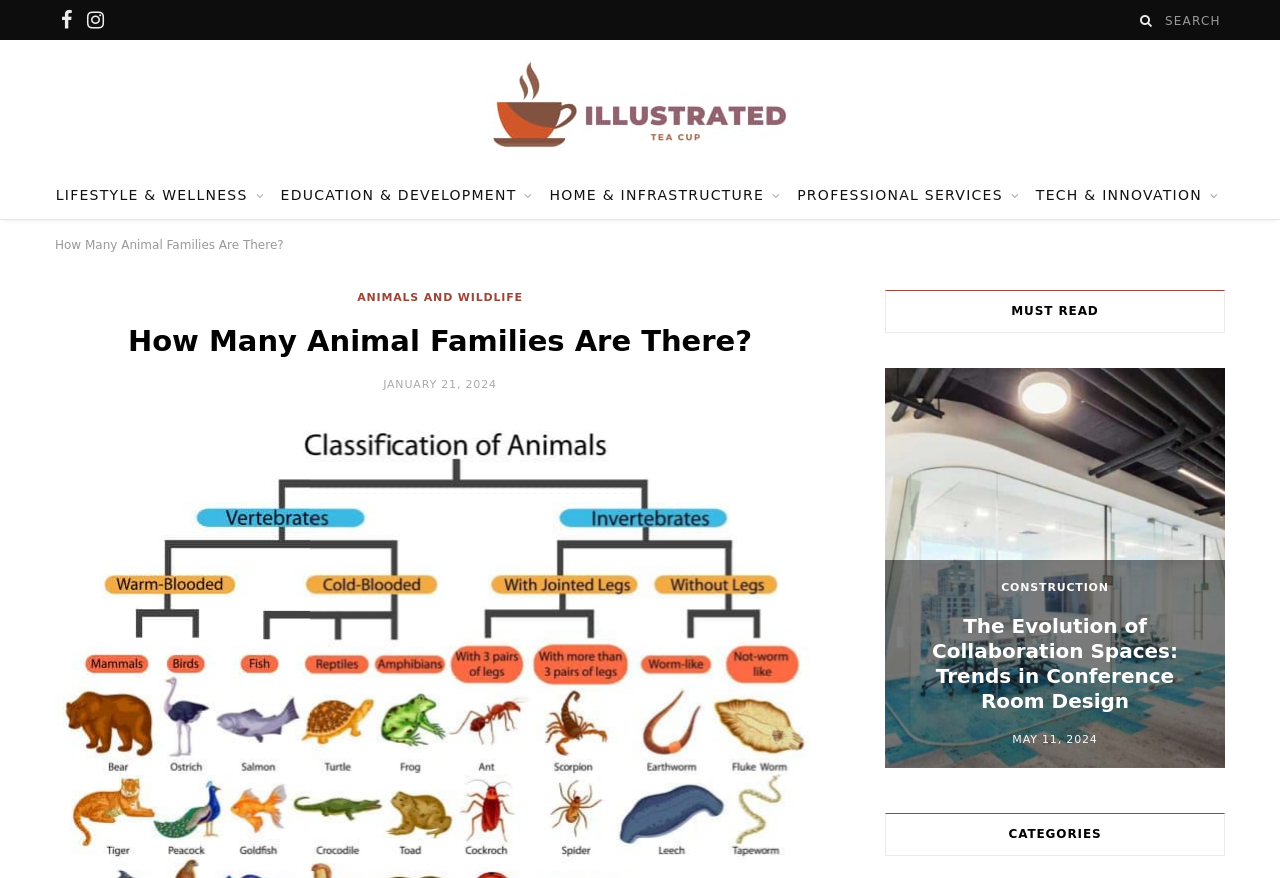Provide a one-word or short-phrase response to the question:
What is the name of the website?

illustrated Tea Cup